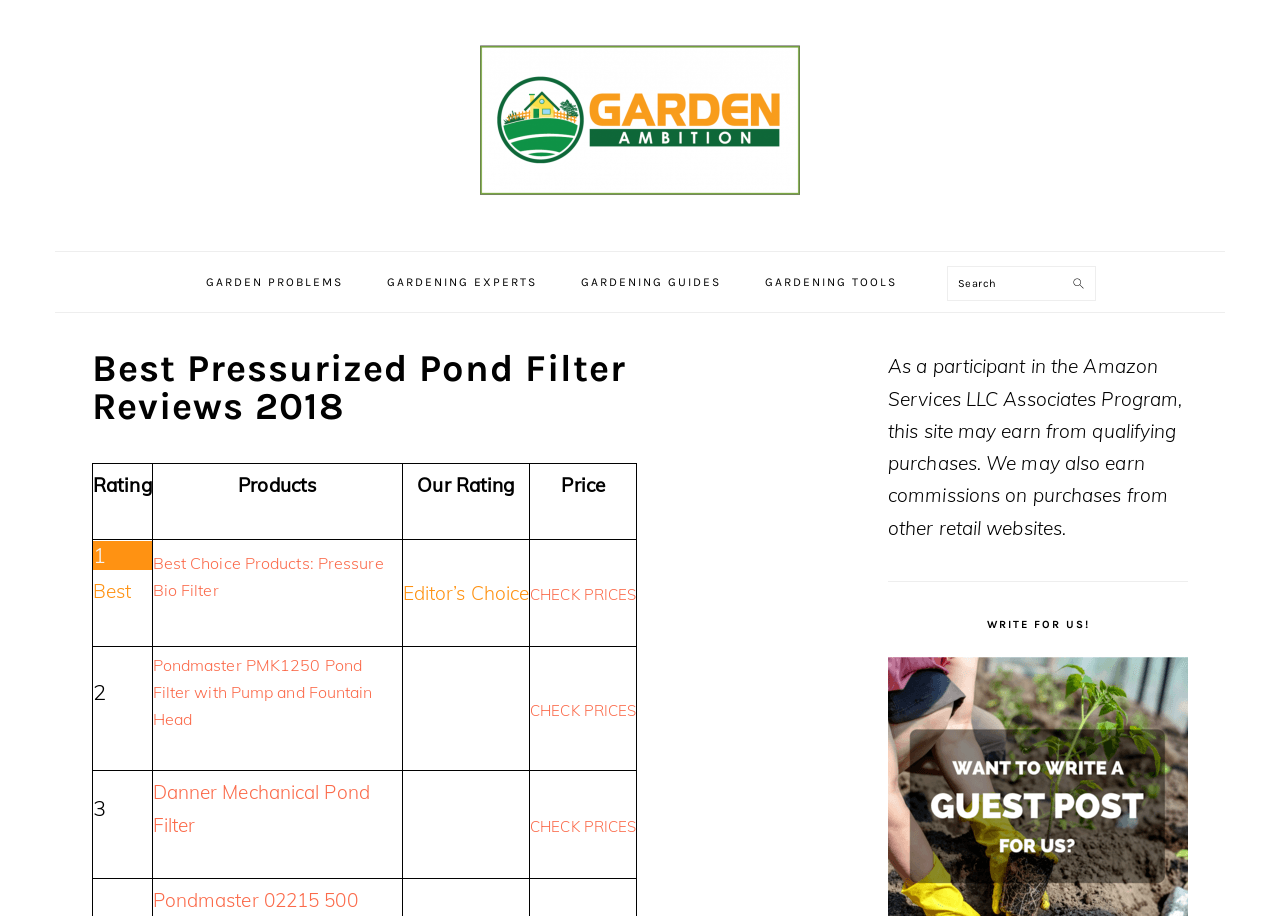Locate the bounding box coordinates of the element that should be clicked to fulfill the instruction: "Search for a product".

[0.739, 0.29, 0.856, 0.329]